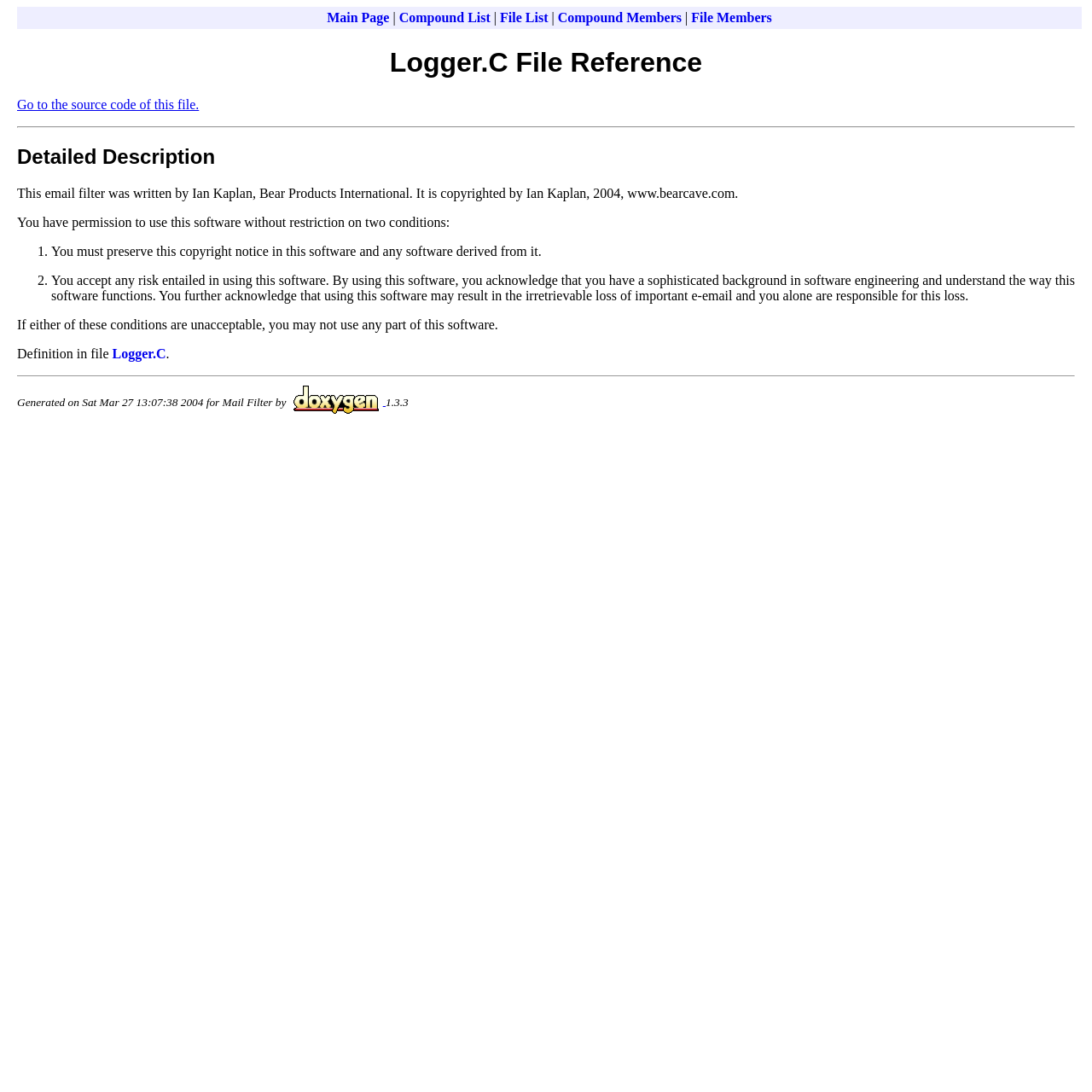Identify the bounding box coordinates of the clickable region necessary to fulfill the following instruction: "Explore 'Understanding the Causes of Blocked Drains: A Comprehensive Guide'". The bounding box coordinates should be four float numbers between 0 and 1, i.e., [left, top, right, bottom].

None